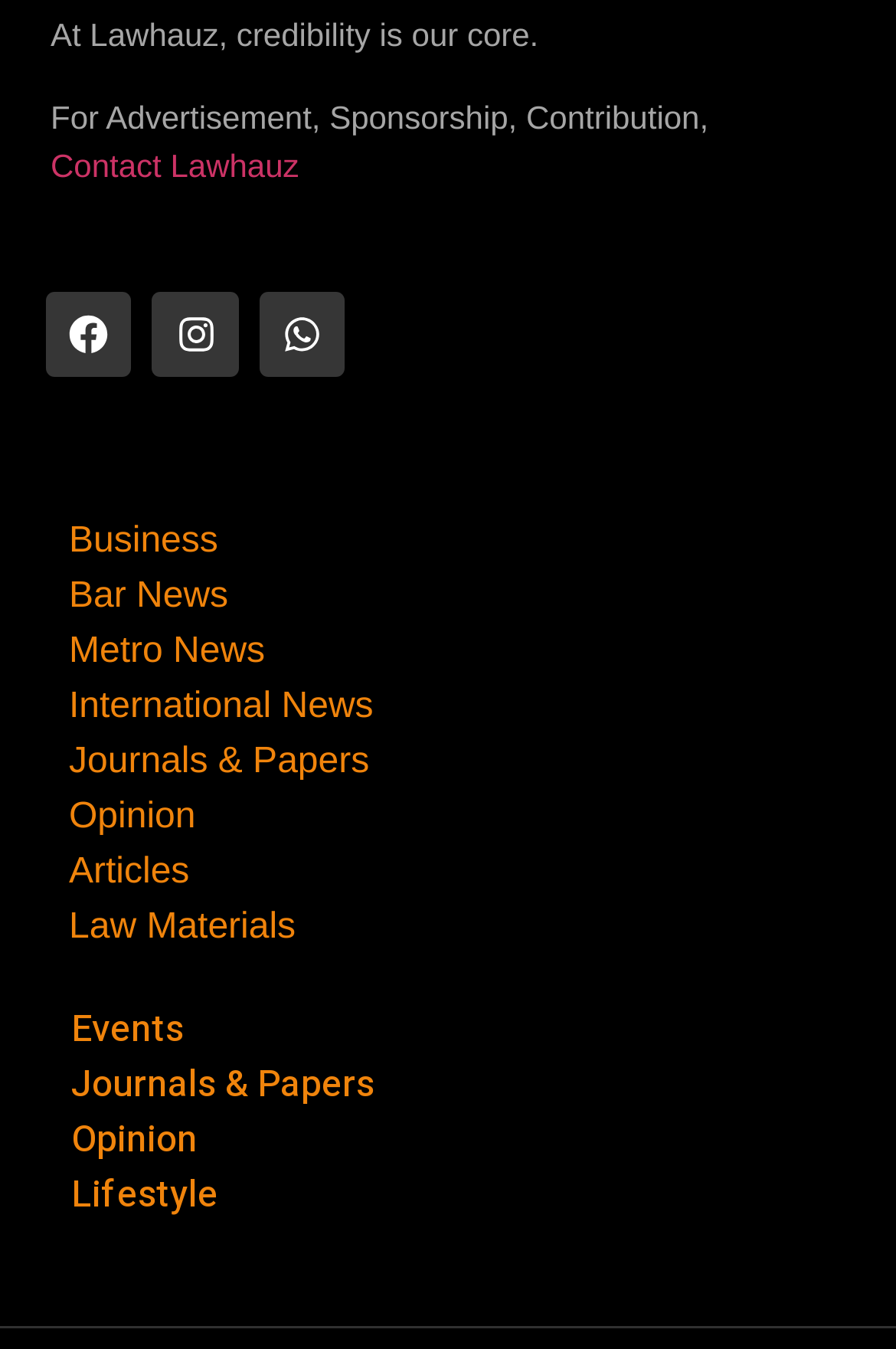Based on the visual content of the image, answer the question thoroughly: What is the core value of Lawhauz?

The first static text element on the webpage states 'At Lawhauz, credibility is our core.', which indicates that credibility is the core value of Lawhauz.